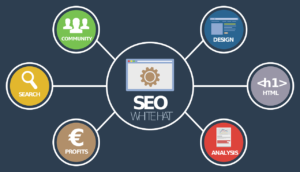What does the magnifying glass symbolize?
Provide a one-word or short-phrase answer based on the image.

Search